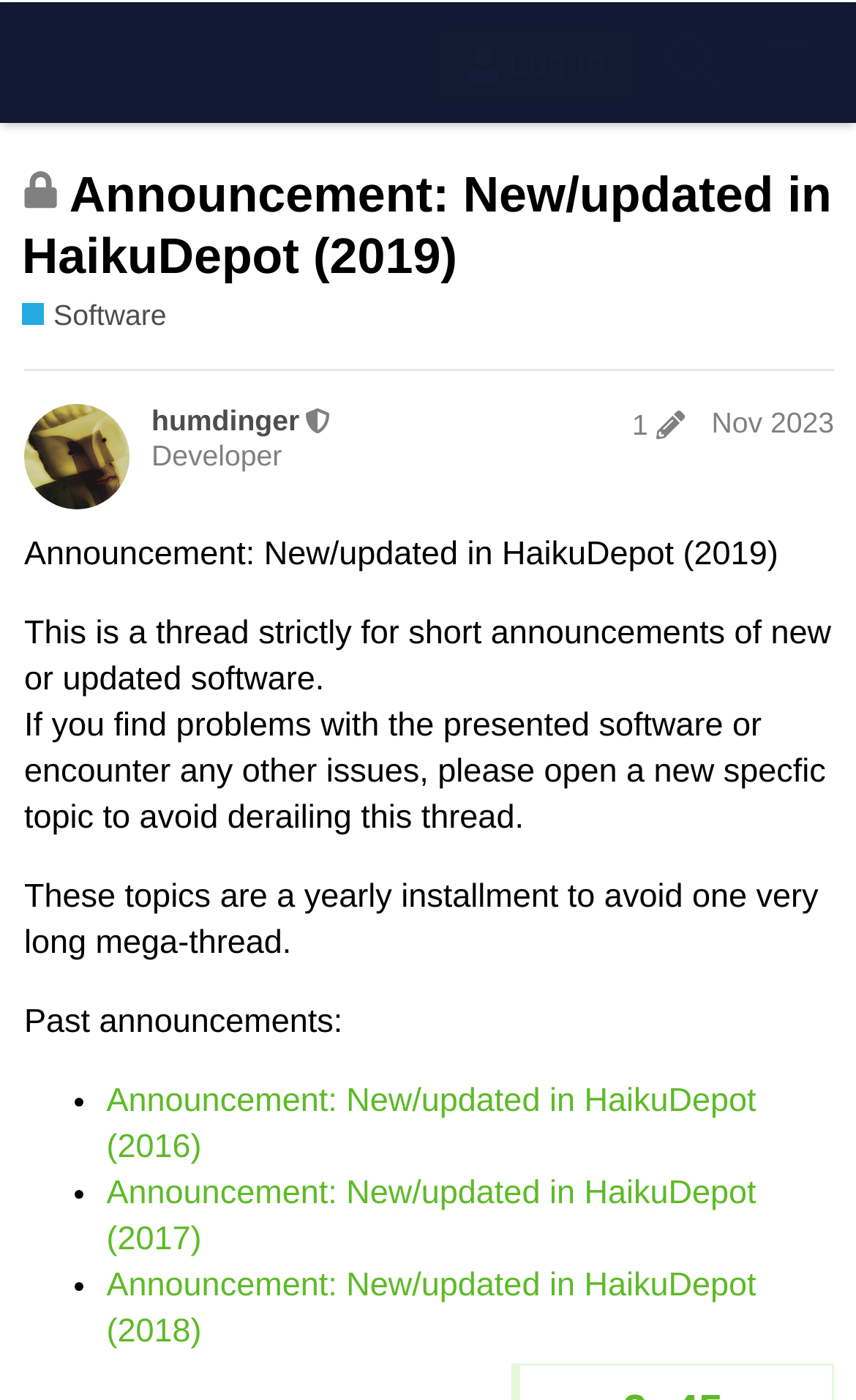Please answer the following question using a single word or phrase: 
What is the name of the community?

Haiku Community